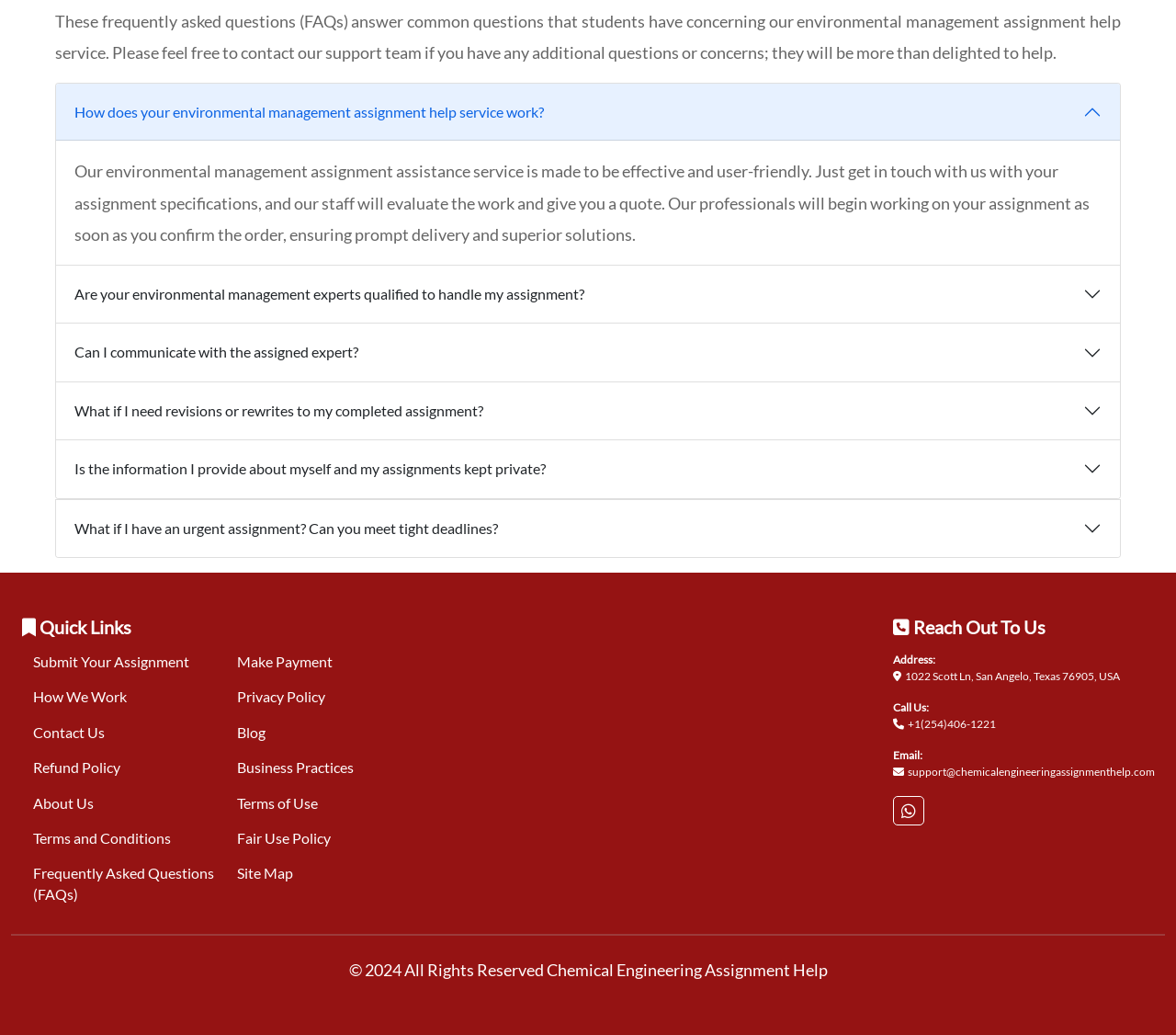Determine the bounding box coordinates of the region I should click to achieve the following instruction: "Click the 'Submit Your Assignment' link". Ensure the bounding box coordinates are four float numbers between 0 and 1, i.e., [left, top, right, bottom].

[0.028, 0.631, 0.161, 0.647]